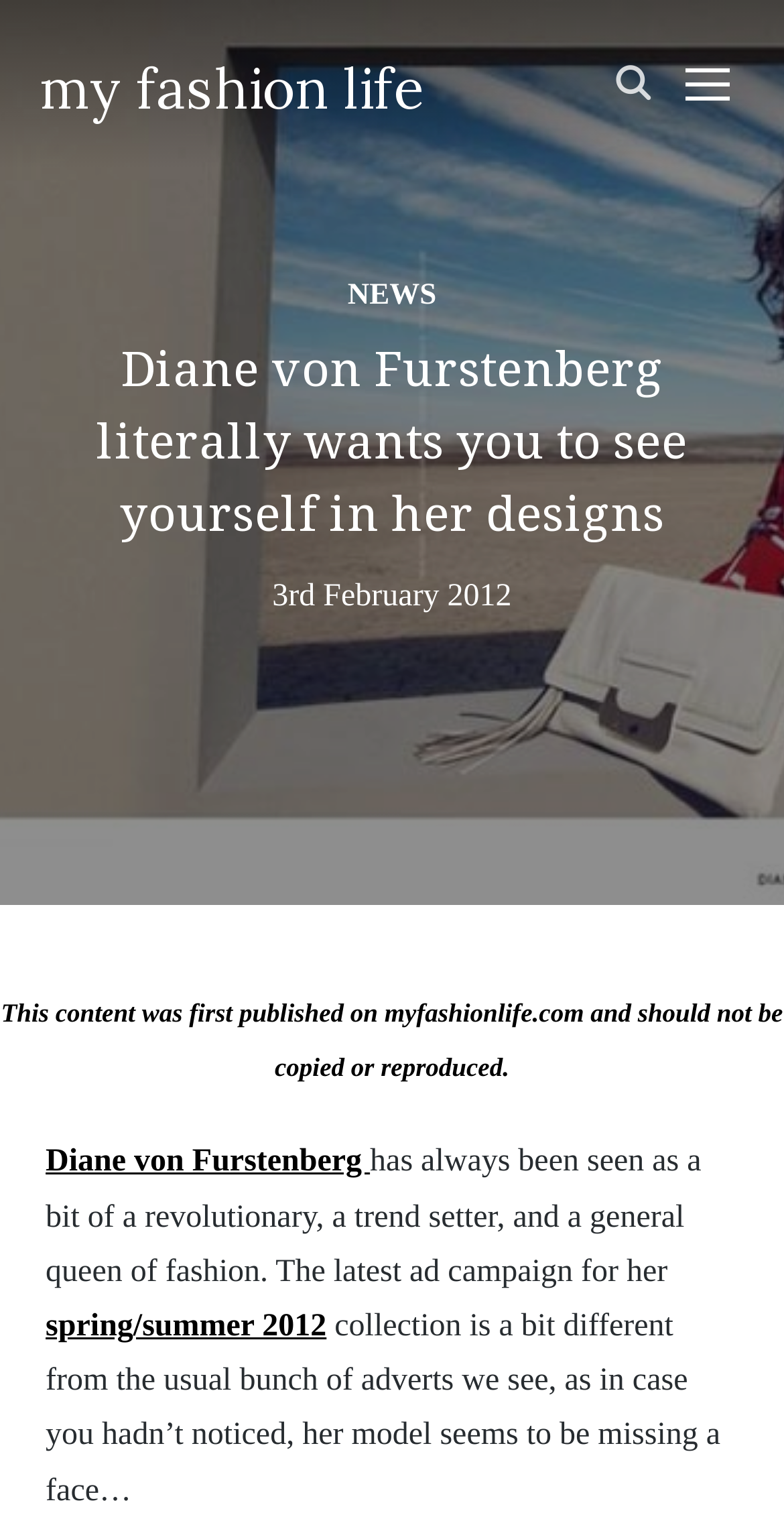What is the name of the website?
Please provide a single word or phrase answer based on the image.

my fashion life